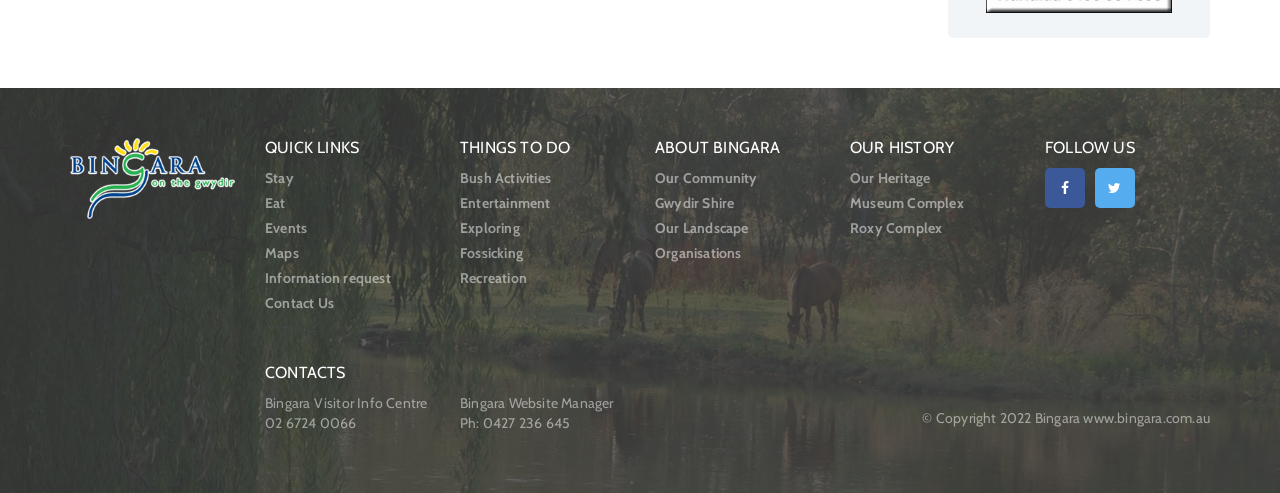Please determine the bounding box coordinates for the UI element described here. Use the format (top-left x, top-left y, bottom-right x, bottom-right y) with values bounded between 0 and 1: Events

[0.207, 0.443, 0.24, 0.48]